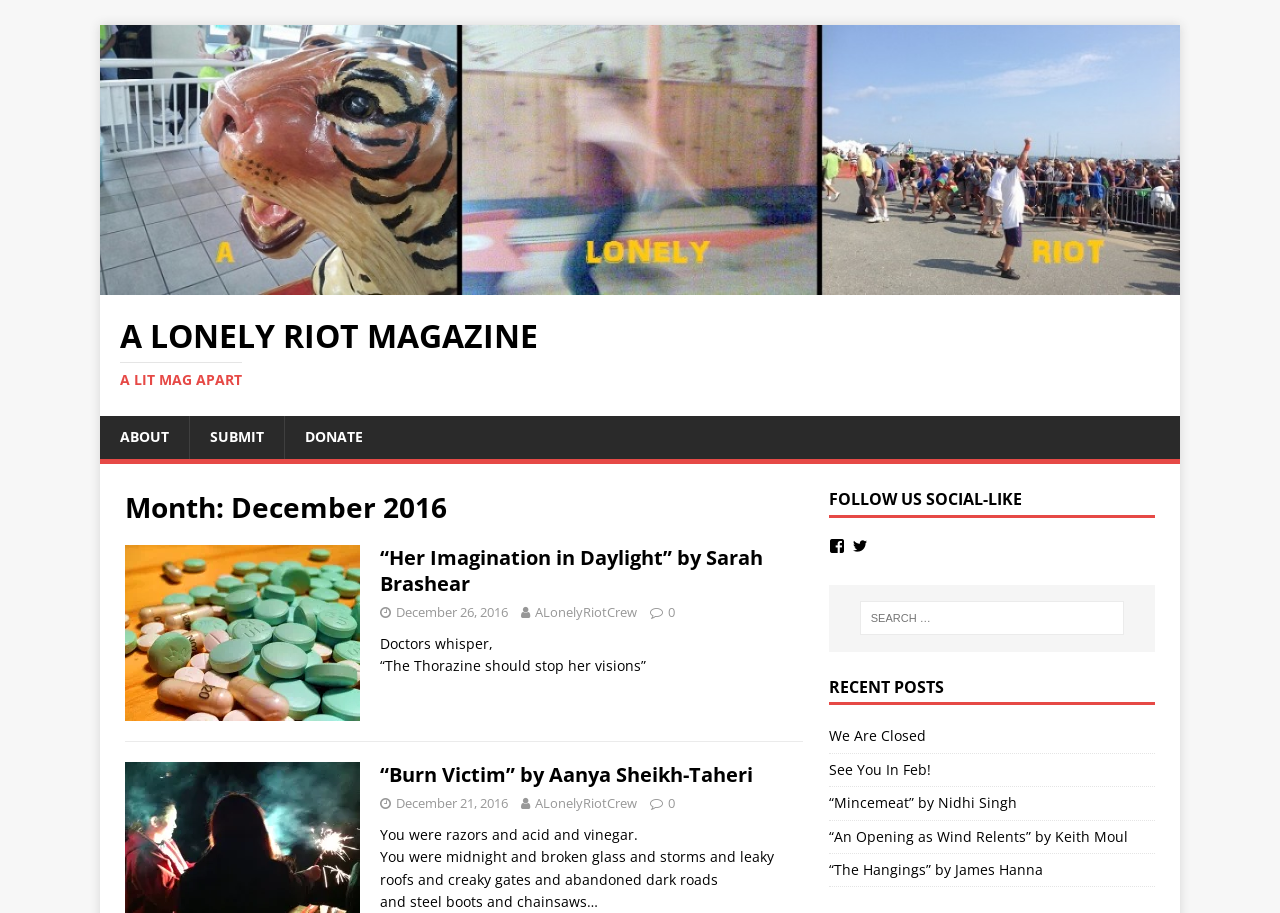Using floating point numbers between 0 and 1, provide the bounding box coordinates in the format (top-left x, top-left y, bottom-right x, bottom-right y). Locate the UI element described here: We Are Closed

[0.647, 0.796, 0.723, 0.816]